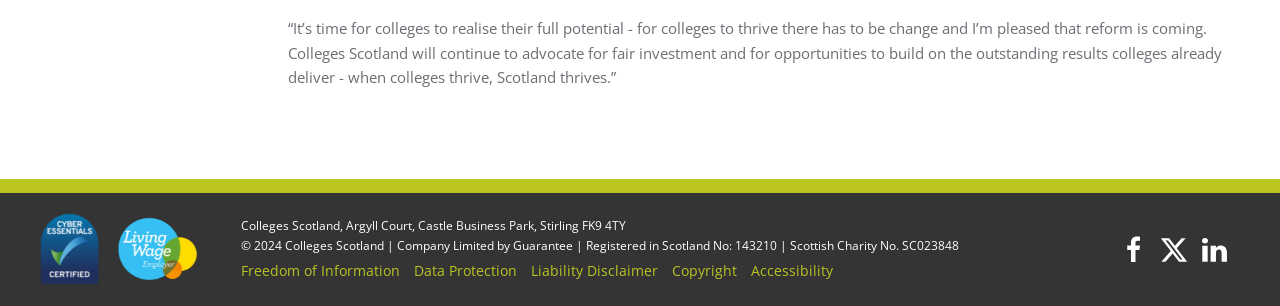Bounding box coordinates are specified in the format (top-left x, top-left y, bottom-right x, bottom-right y). All values are floating point numbers bounded between 0 and 1. Please provide the bounding box coordinate of the region this sentence describes: Accessibility

[0.583, 0.85, 0.655, 0.925]